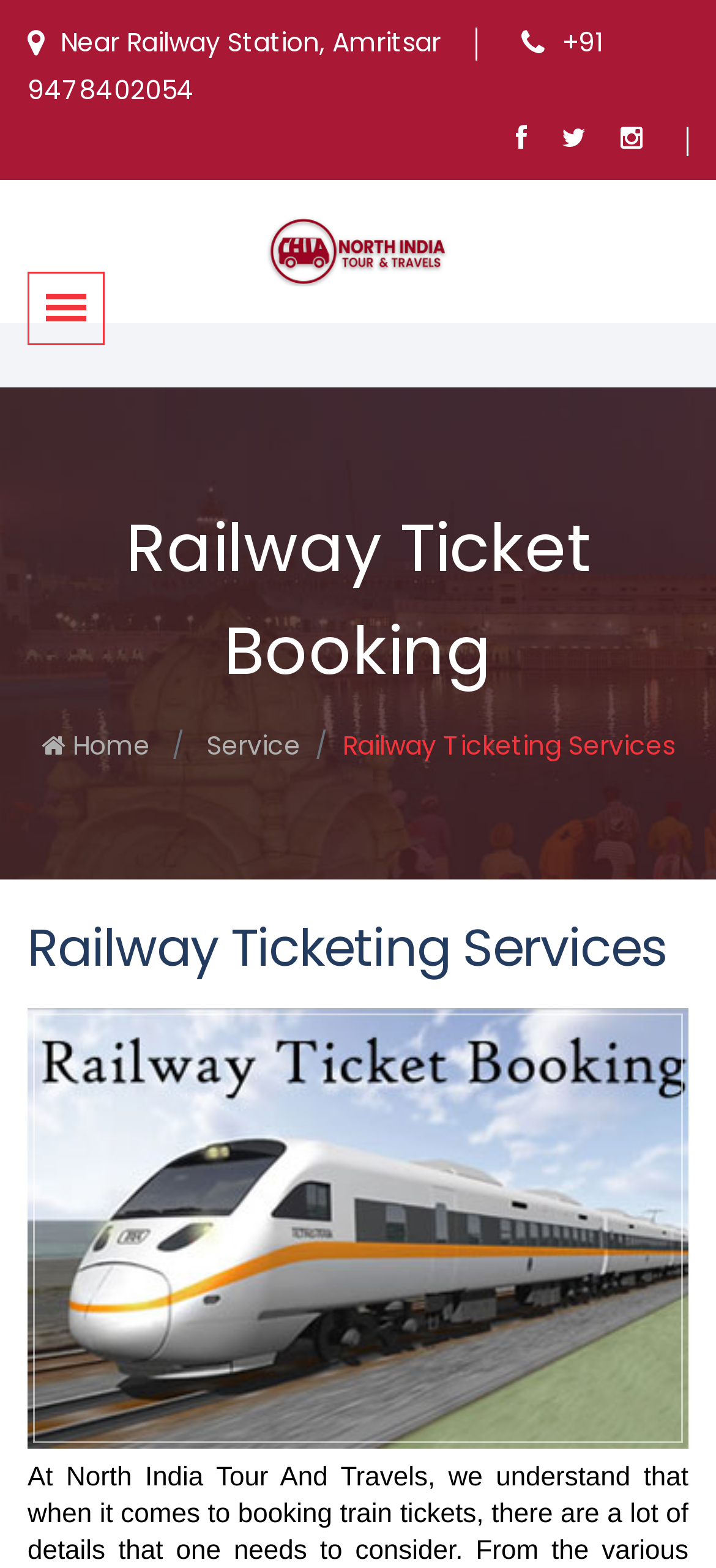Observe the image and answer the following question in detail: What is the location mentioned near the railway station?

The location mentioned near the railway station is Amritsar, which is indicated by the StaticText element 'Near Railway Station, Amritsar' with bounding box coordinates [0.074, 0.015, 0.615, 0.039].